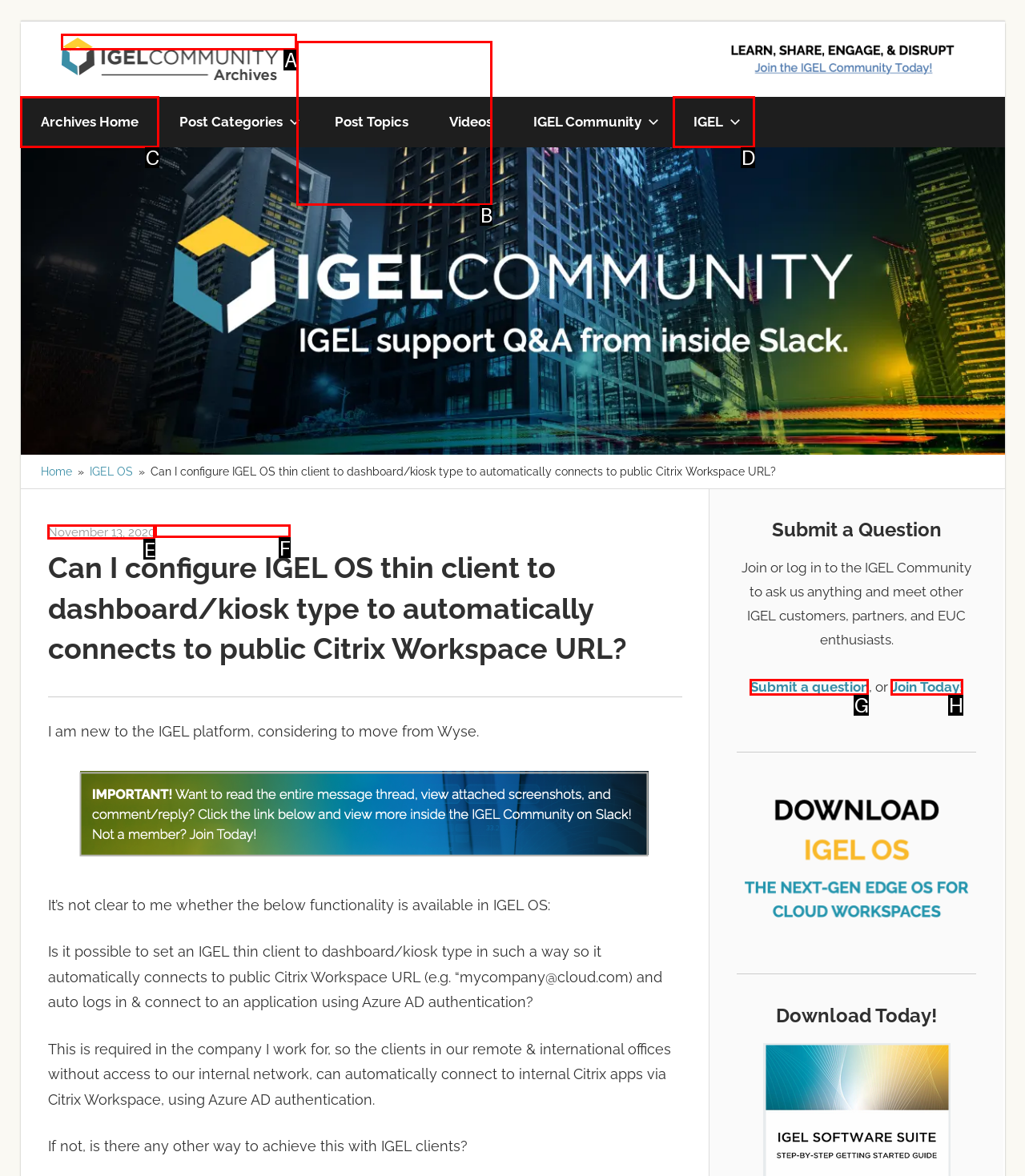Tell me which one HTML element best matches the description: parent_node: IGEL Community Archives
Answer with the option's letter from the given choices directly.

A